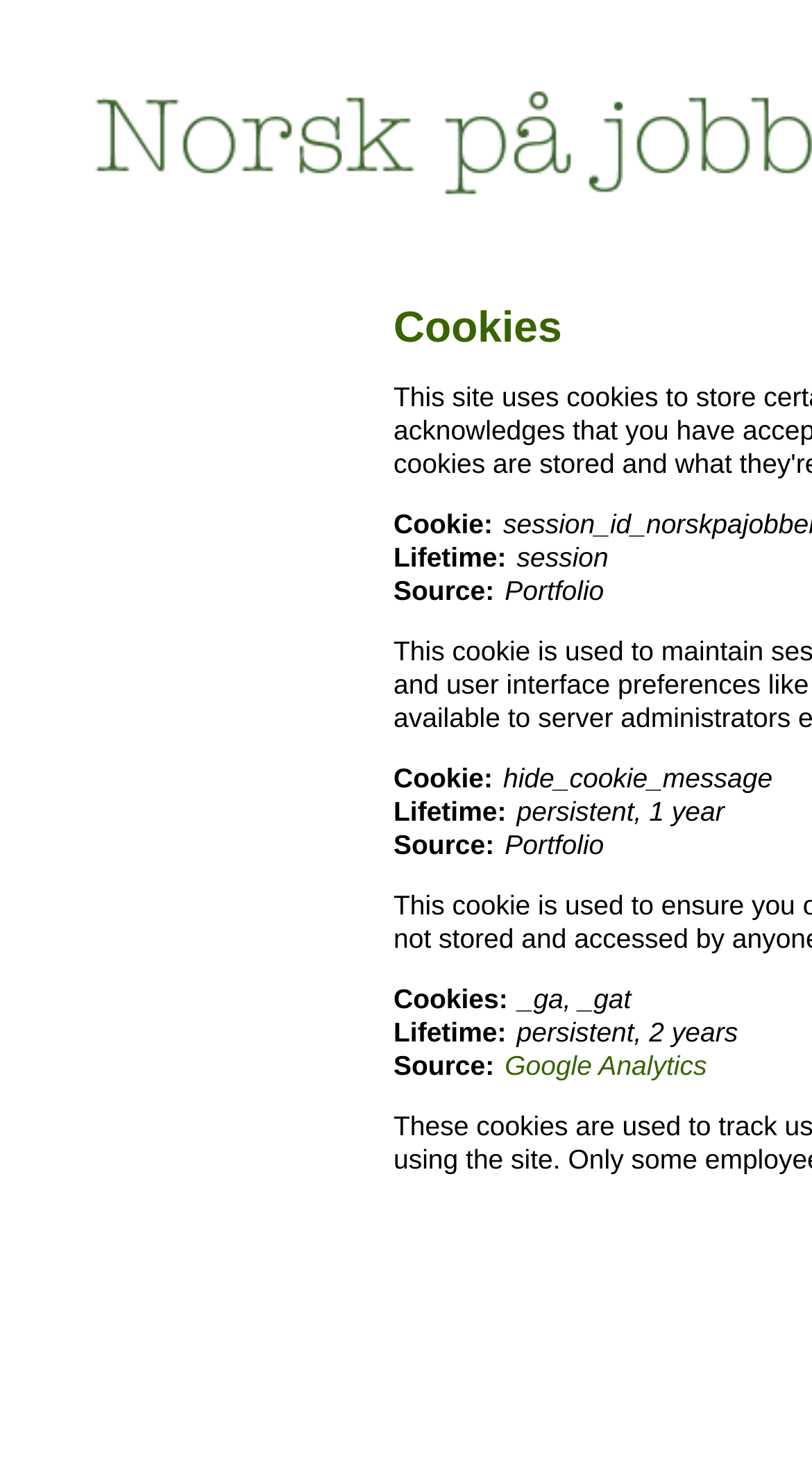Provide a short answer to the following question with just one word or phrase: How many cookies are listed on the webpage?

3